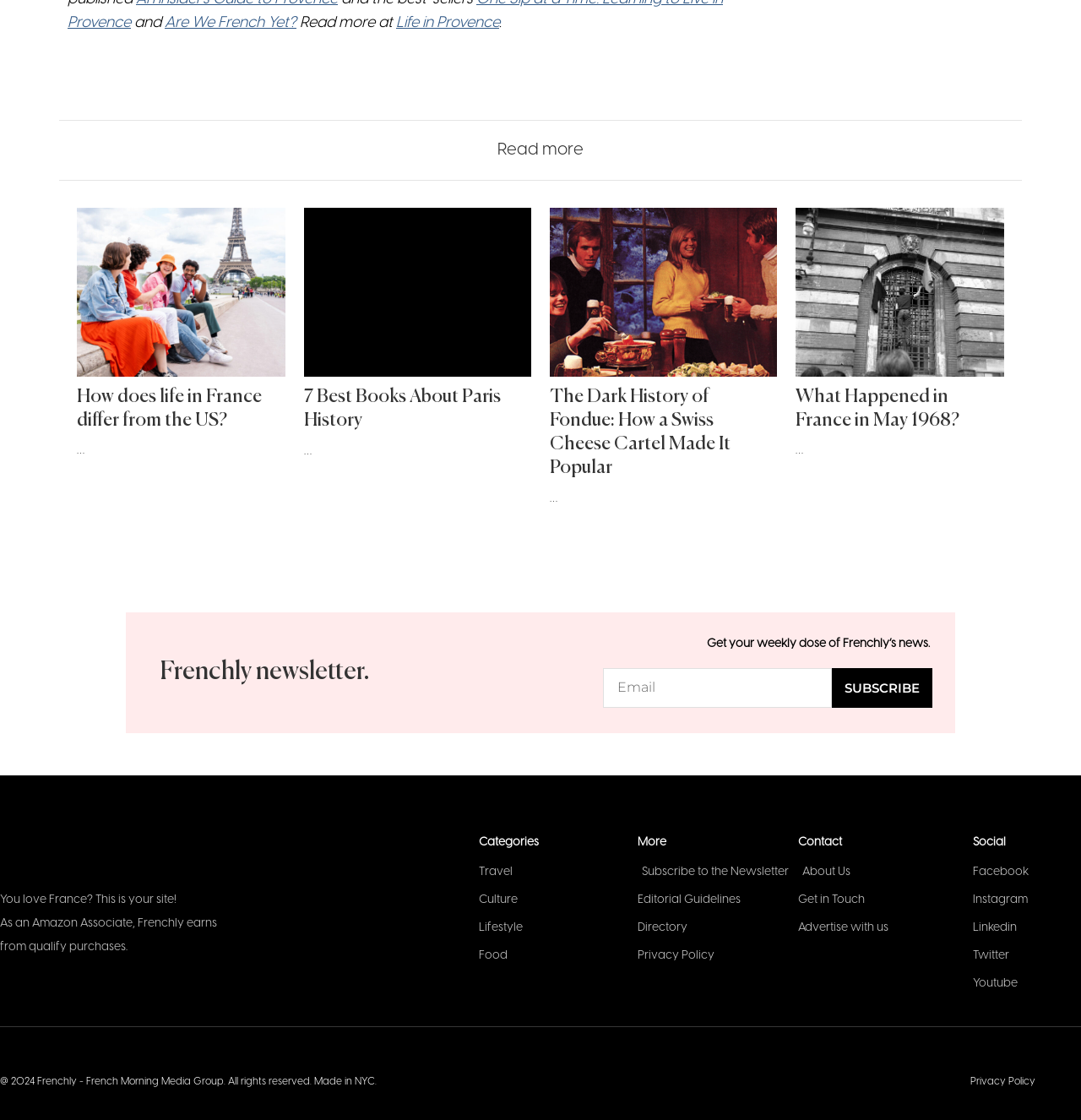Given the element description "Privacy Policy" in the screenshot, predict the bounding box coordinates of that UI element.

[0.898, 0.961, 0.958, 0.971]